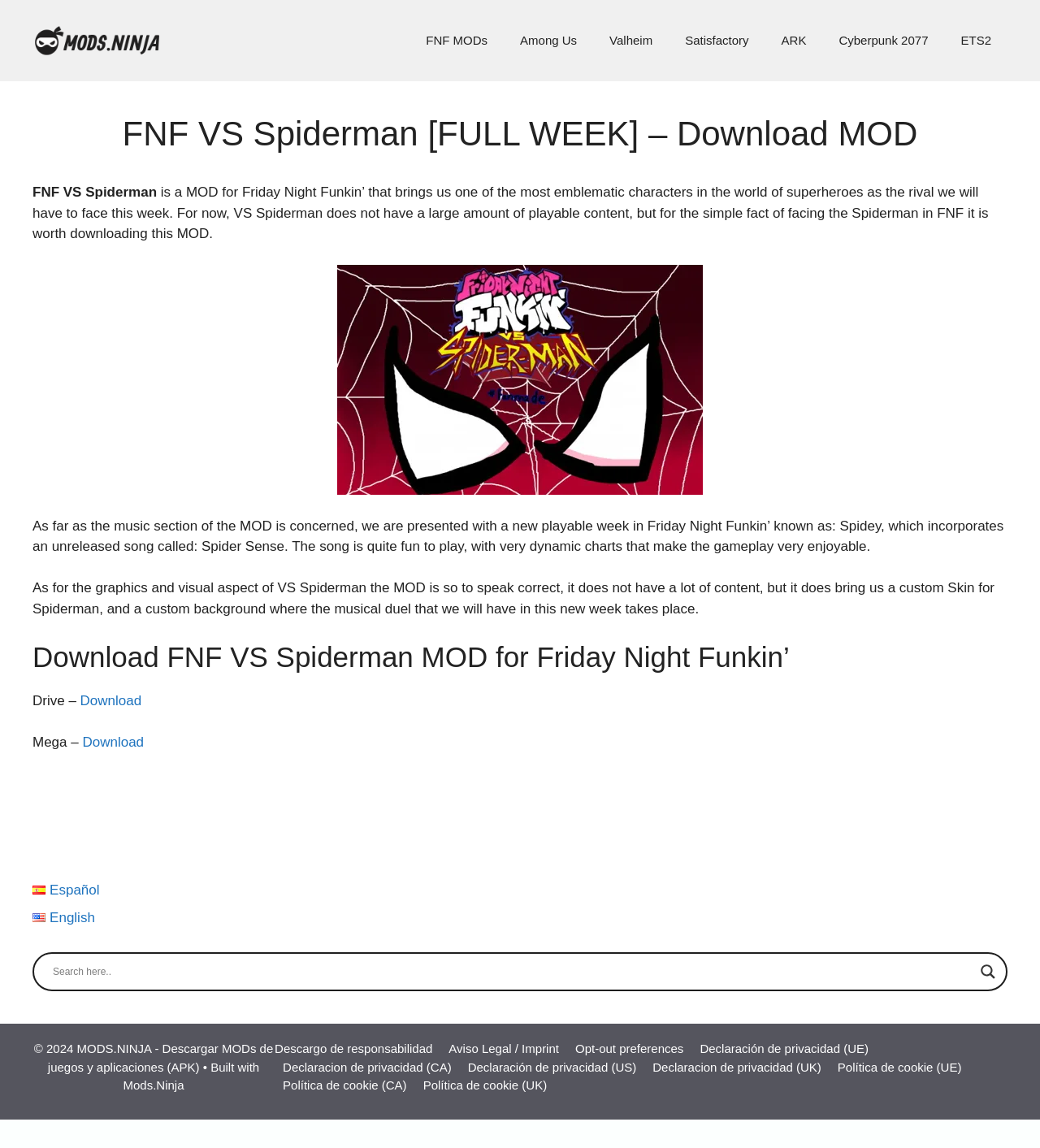What is the name of the song in the MOD?
Using the details from the image, give an elaborate explanation to answer the question.

The song in the MOD is mentioned in the article as 'Spider Sense', which is an unreleased song that is part of the new playable week in Friday Night Funkin'.